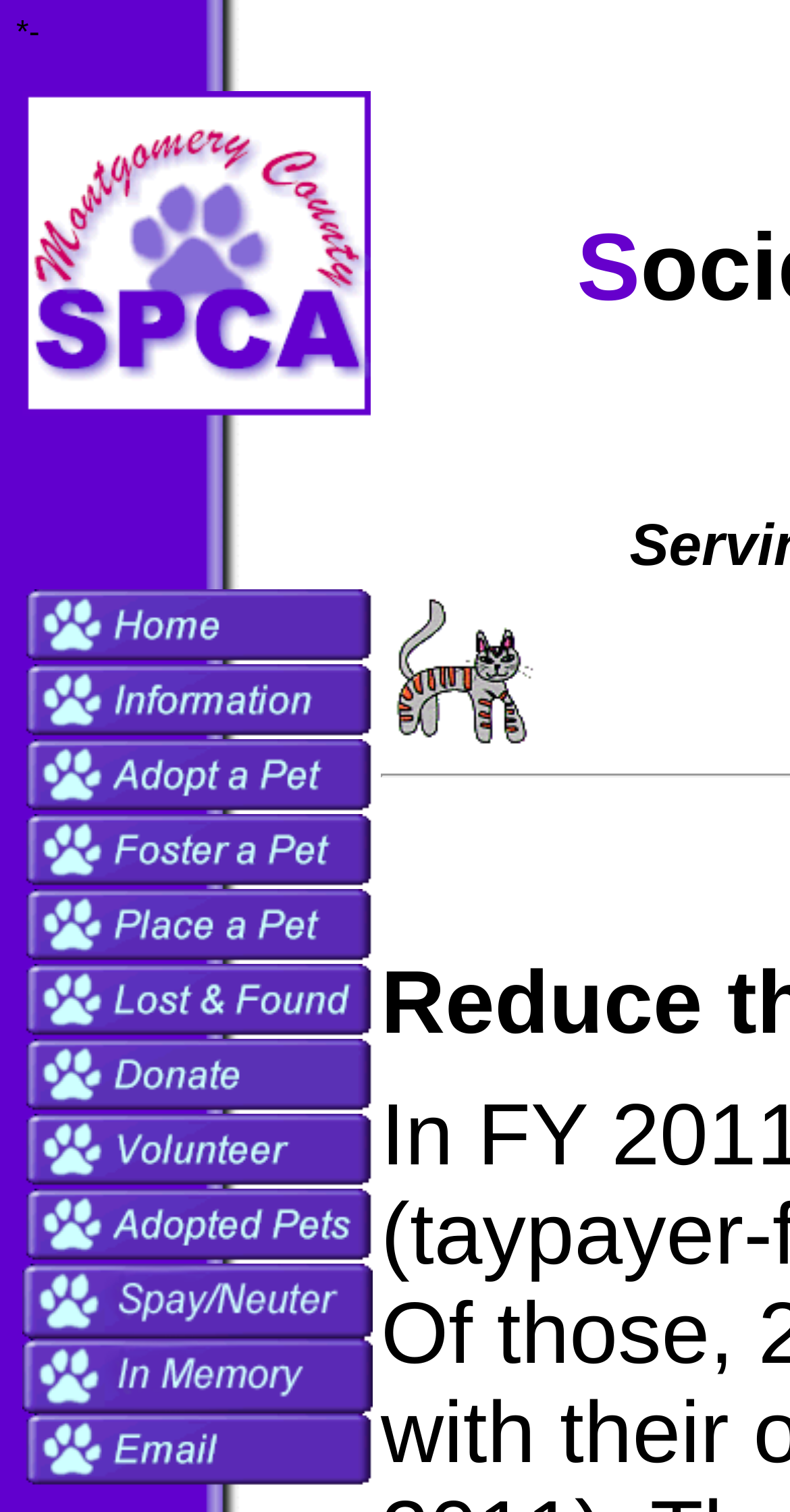Specify the bounding box coordinates of the area to click in order to follow the given instruction: "Become a foster home for a dog or cat."

[0.028, 0.571, 0.472, 0.593]